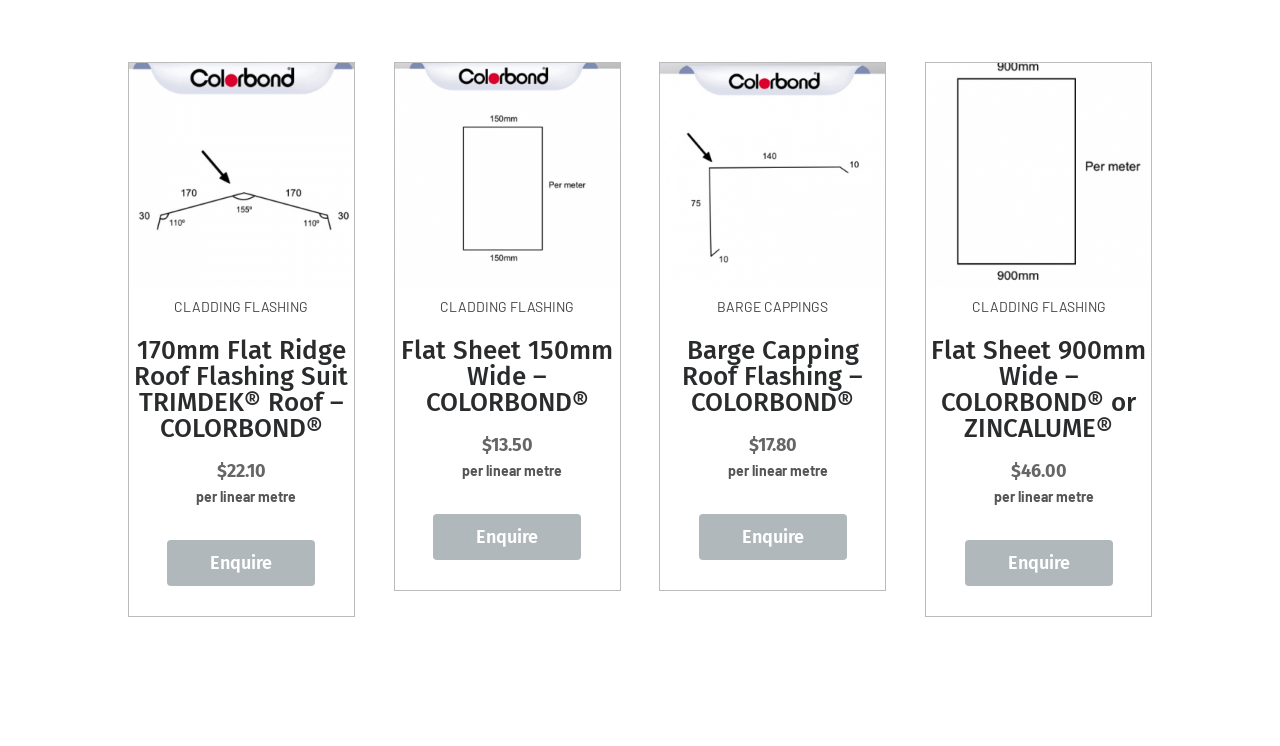Locate the coordinates of the bounding box for the clickable region that fulfills this instruction: "Click on the 'Enquire' link".

[0.131, 0.724, 0.246, 0.786]